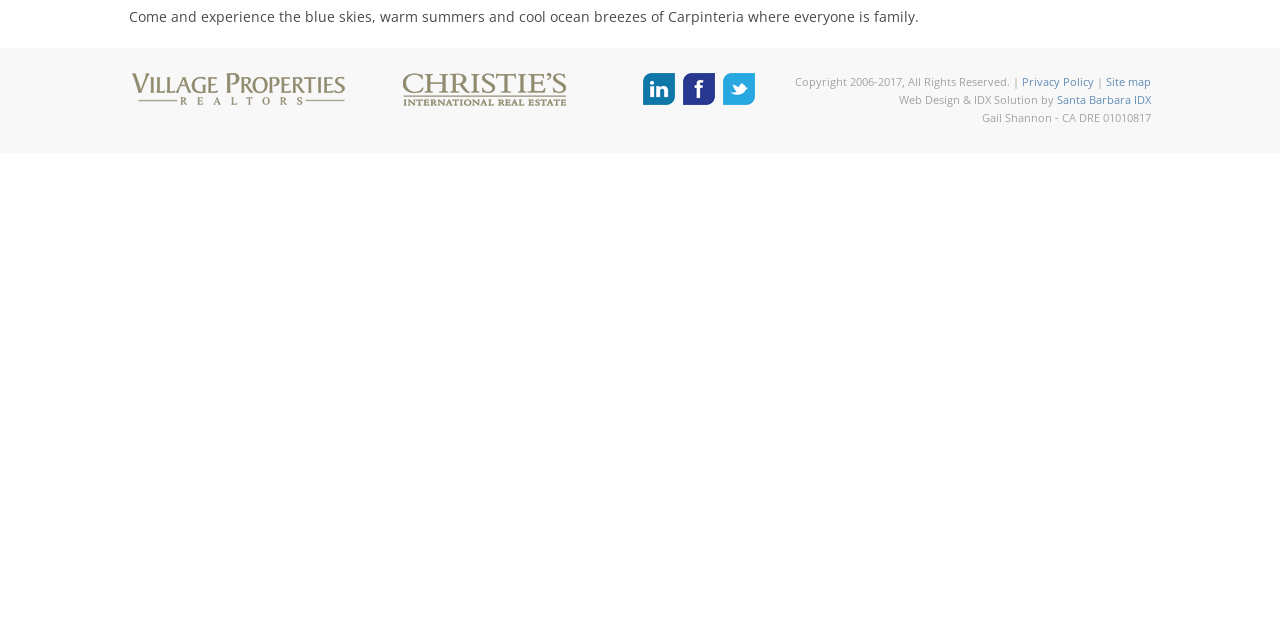Determine the bounding box for the UI element described here: "Santa Barbara IDX".

[0.826, 0.143, 0.899, 0.167]